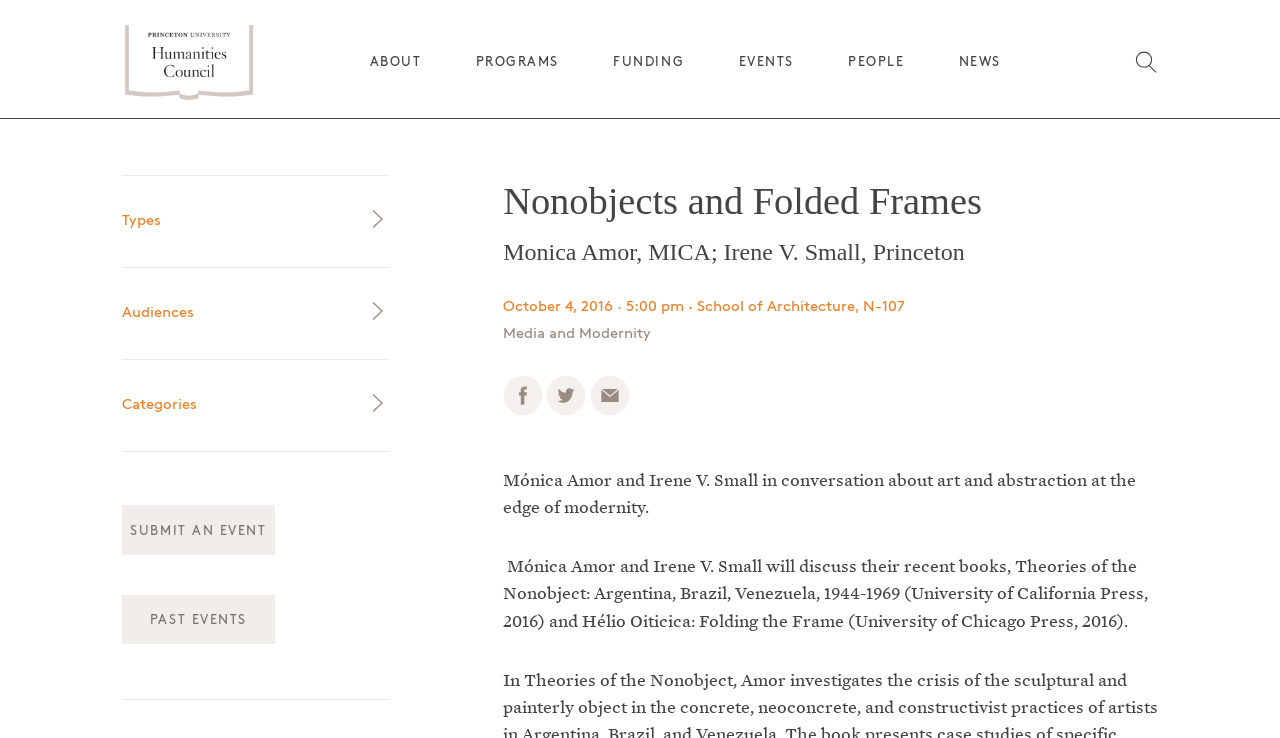Please specify the coordinates of the bounding box for the element that should be clicked to carry out this instruction: "Search for something". The coordinates must be four float numbers between 0 and 1, formatted as [left, top, right, bottom].

[0.886, 0.086, 0.905, 0.105]